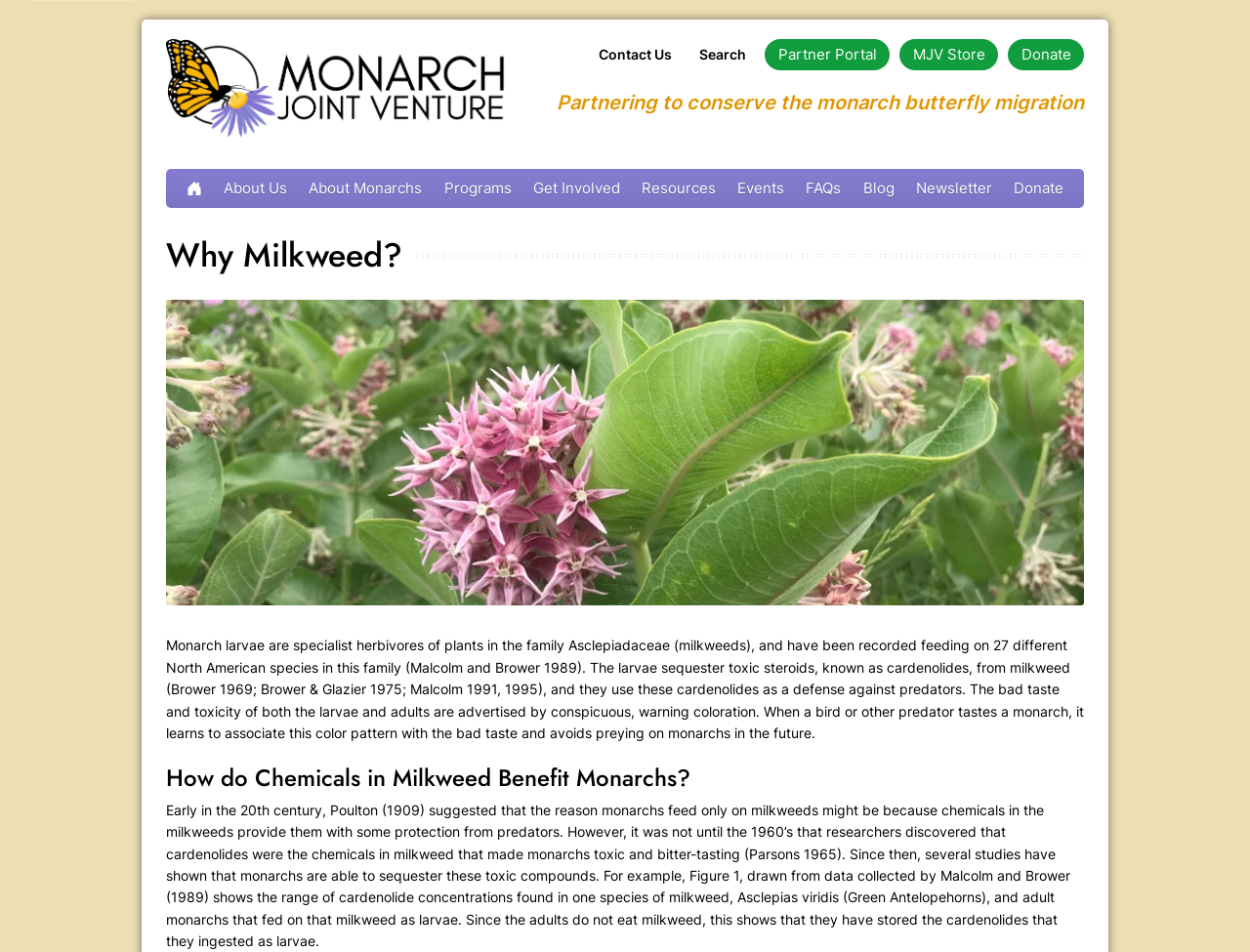Summarize the webpage with intricate details.

This webpage is about the Monarch Joint Venture, a partnership dedicated to conserving the monarch butterfly migration. At the top of the page, there is a navigation menu with links to various sections, including "Home", "About Us", "About Monarchs", "Programs", "Get Involved", "Resources", "Events", "FAQs", "Blog", "Newsletter", and "Donate". 

Below the navigation menu, there is a logo of the Monarch Joint Venture and a static text that reads "Partnering to conserve the monarch butterfly migration". 

The main content of the page is divided into several sections. The first section is about the benefits of cardenolides in milkweed for monarchs, and how milkweeds and monarchs vary in the type and concentration of cardenolides. 

On the top right side of the page, there are several hidden links, including "Contact Us", "Search", "Partner Portal", "MJV Store", and "Donate". 

Throughout the page, there are many links to various topics related to monarch conservation, such as the life cycle of monarchs, their growth and development, reproduction, migration, habitat needs, and threats to their survival. There are also links to programs, services, and resources for getting involved in monarch conservation, including education, habitat creation, and community science opportunities.